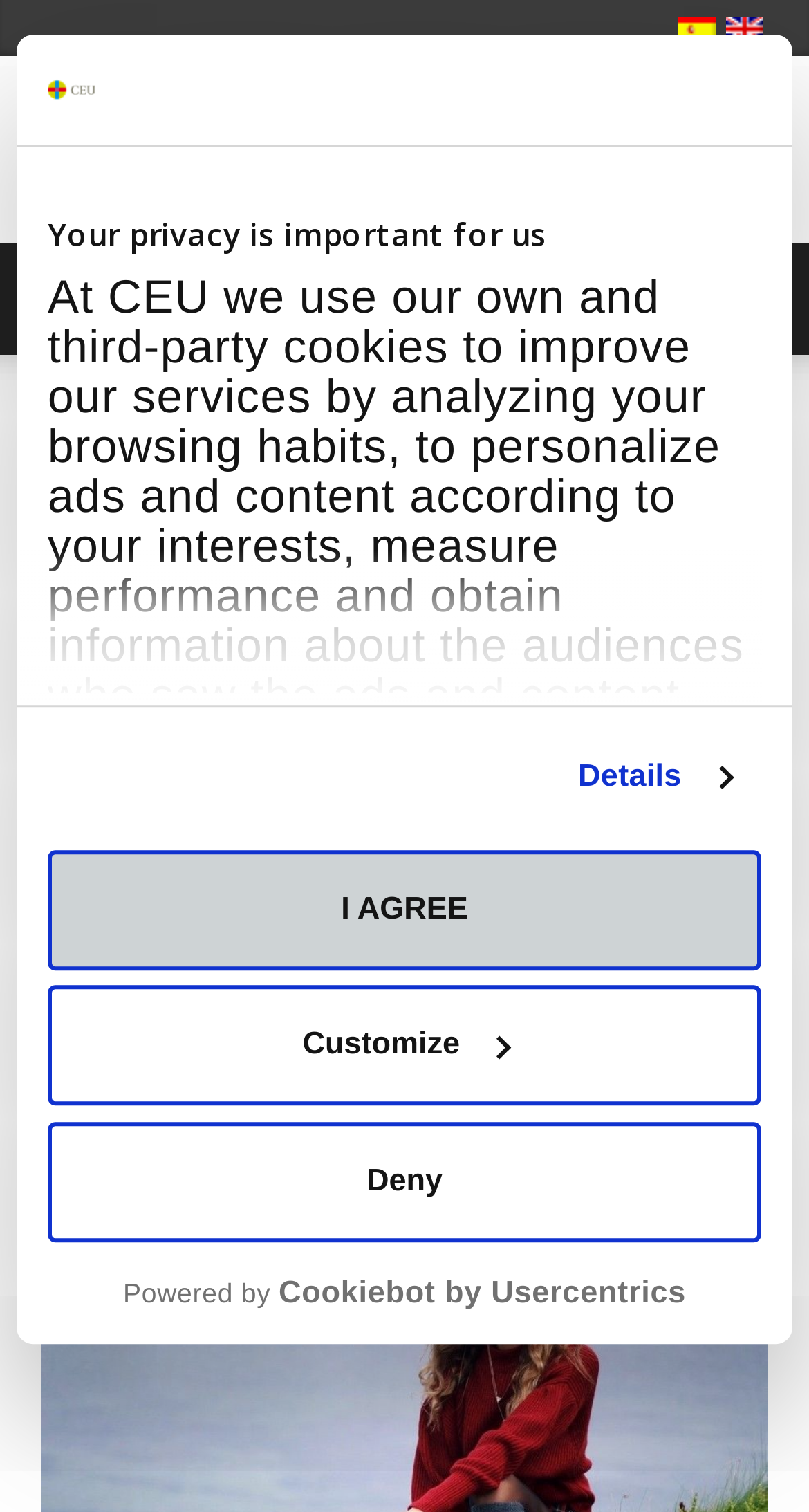What is the author's name?
Look at the image and construct a detailed response to the question.

The author's name is mentioned in the text as 'My name is Laura Such and I am going to tell you about my Erasmus+ experience in Ireland.'